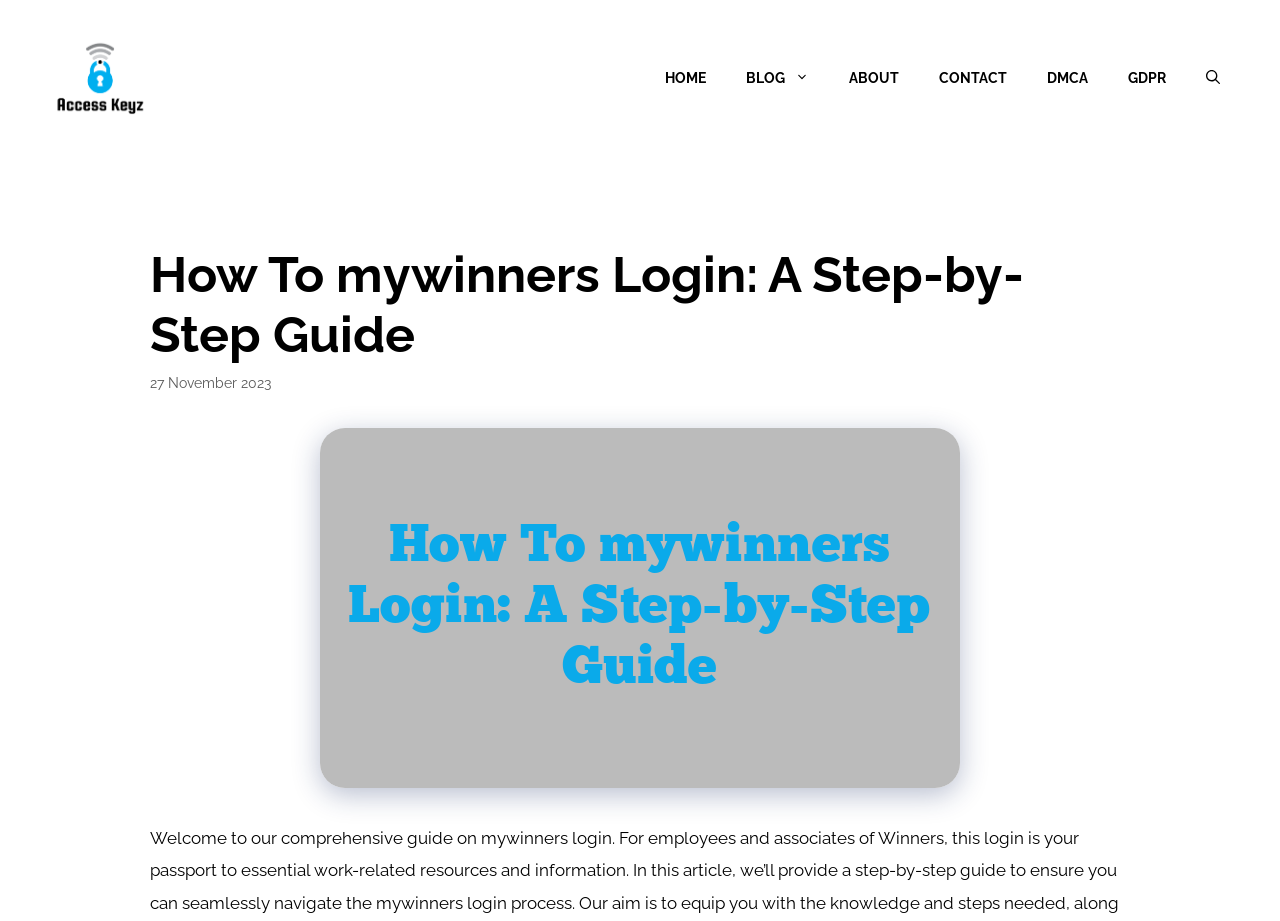What is the theme of the image on the webpage?
Using the picture, provide a one-word or short phrase answer.

mywinners login